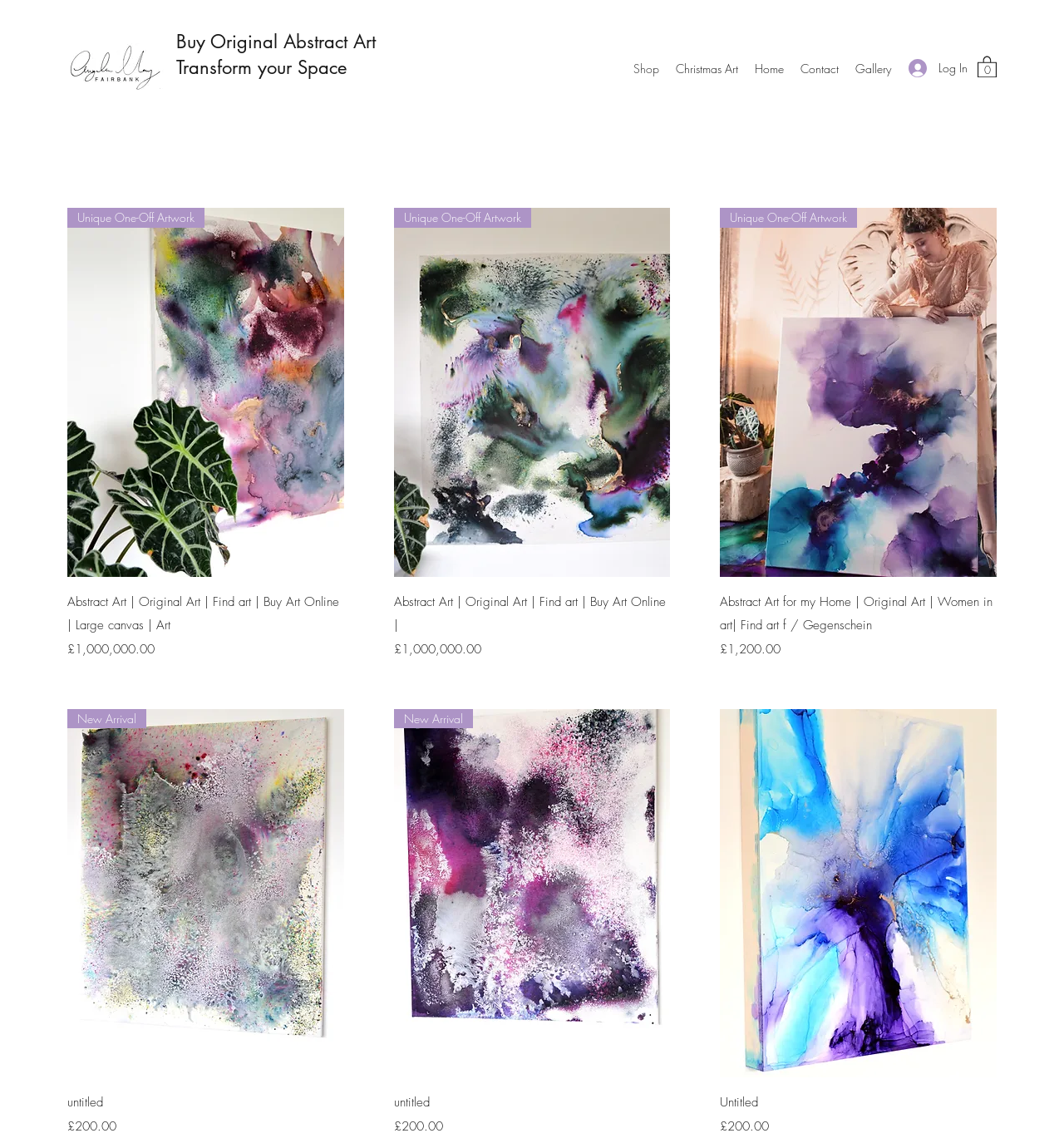Provide a single word or phrase answer to the question: 
What is the purpose of this website?

Buy original abstract art